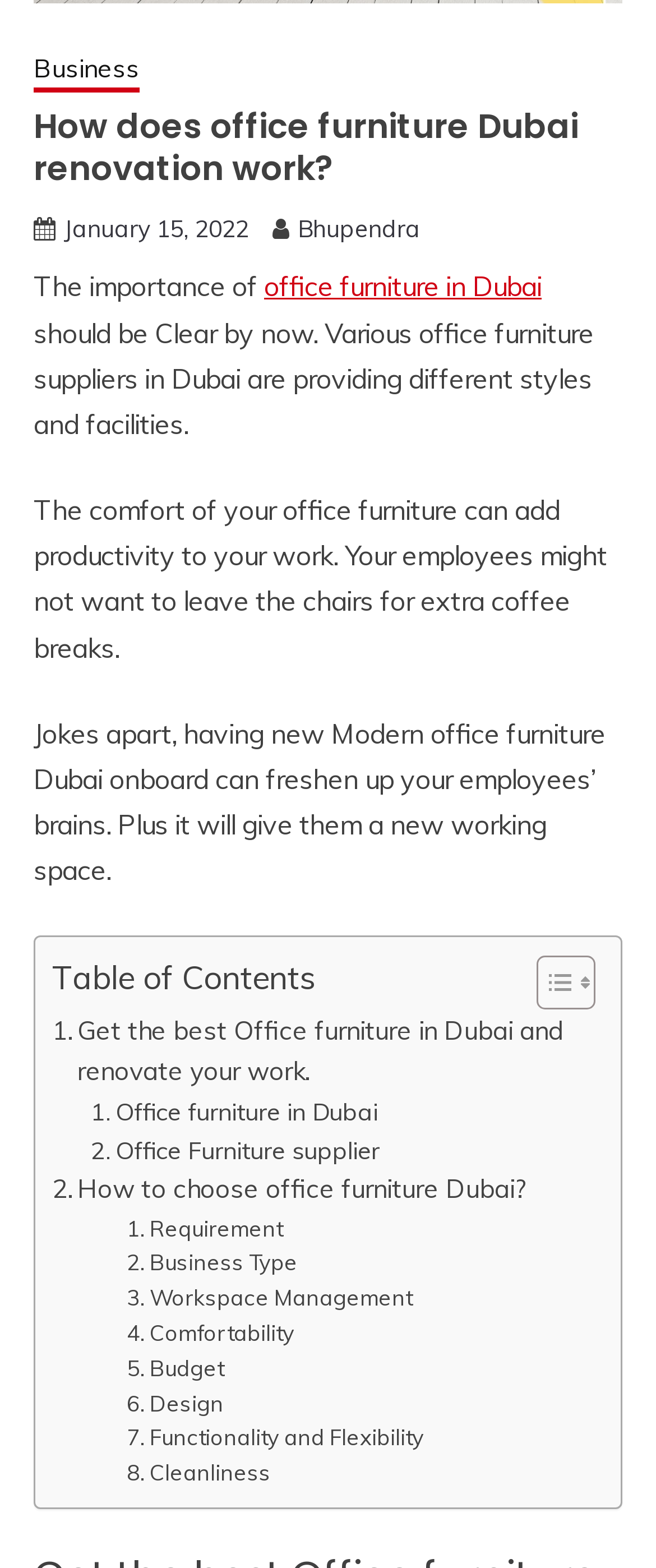Based on the image, give a detailed response to the question: What is the date mentioned in the webpage?

The date is mentioned in the link element with the text 'January 15, 2022' and has a bounding box coordinate of [0.097, 0.137, 0.379, 0.156].